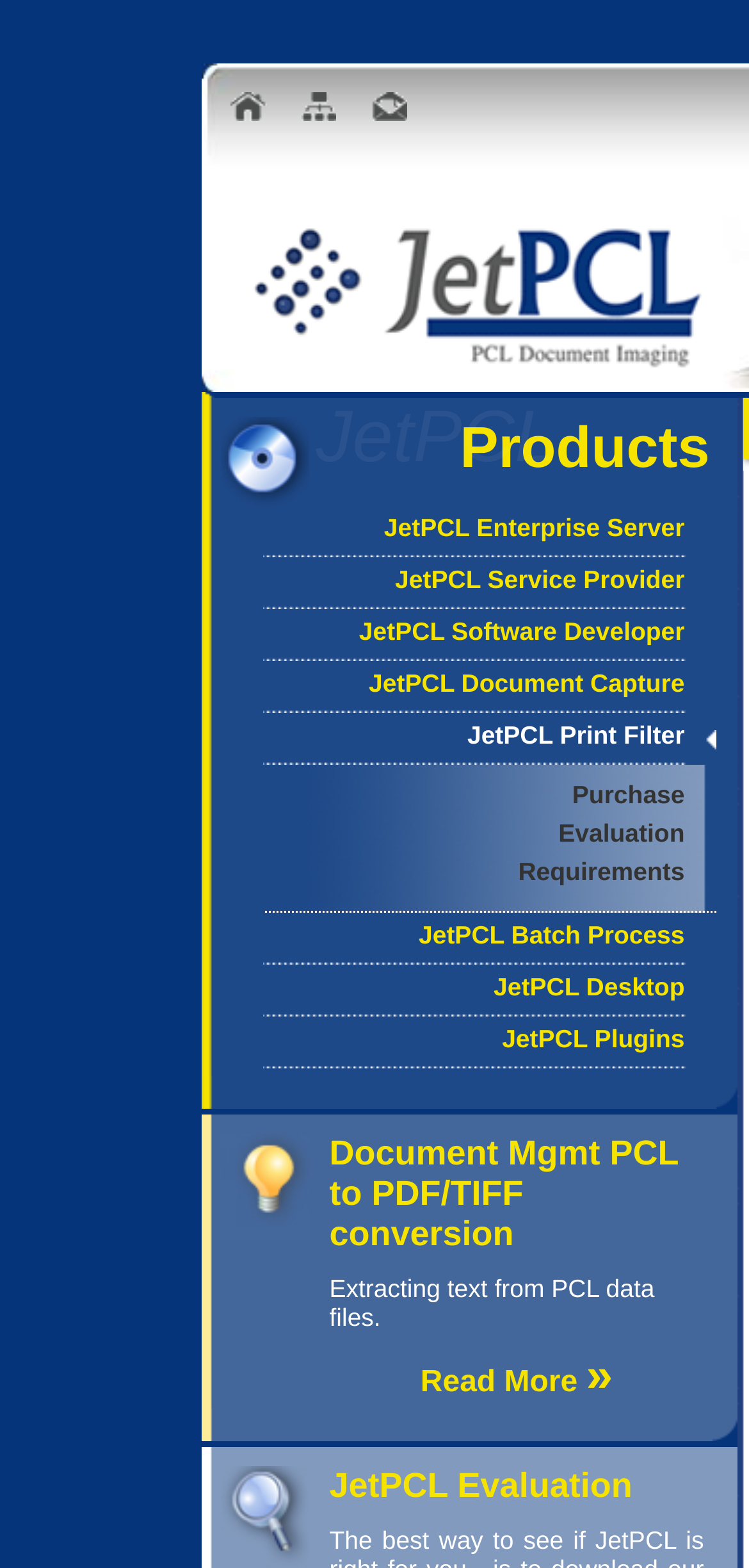Generate a comprehensive caption for the webpage you are viewing.

The webpage is about JetPCL, a software company that specializes in PCL (Printer Command Language) conversion and emulation. At the top of the page, there are three links: "JetPCL Home: conversion & emulation", "JetPCL Site Map", and "Contact JetPCL for PCL software", each accompanied by a small image. 

Below these links, there is a large image that spans most of the page width, with the text "JetPCL : PCl to PDF conversion software" written on it. To the left of this image, there is a smaller image, "JetPCL Image". 

On the right side of the page, there is a section with the heading "Products", which lists several links to different JetPCL products, including "JetPCL Enterprise Server", "JetPCL Service Provider", and "JetPCL Print Filter". Each of these links is accompanied by a small "nav widget" image. 

Further down the page, there is another section with the heading "Document Mgmt PCL to PDF/TIFF conversion", which describes the process of extracting text from PCL data files. This section includes a "Read More »" link. 

At the bottom of the page, there is a section with the heading "JetPCL Evaluation", and a small image "PCL Solution Focus". The page also includes several "Spacer Image" elements, which are used to separate different sections of the page.